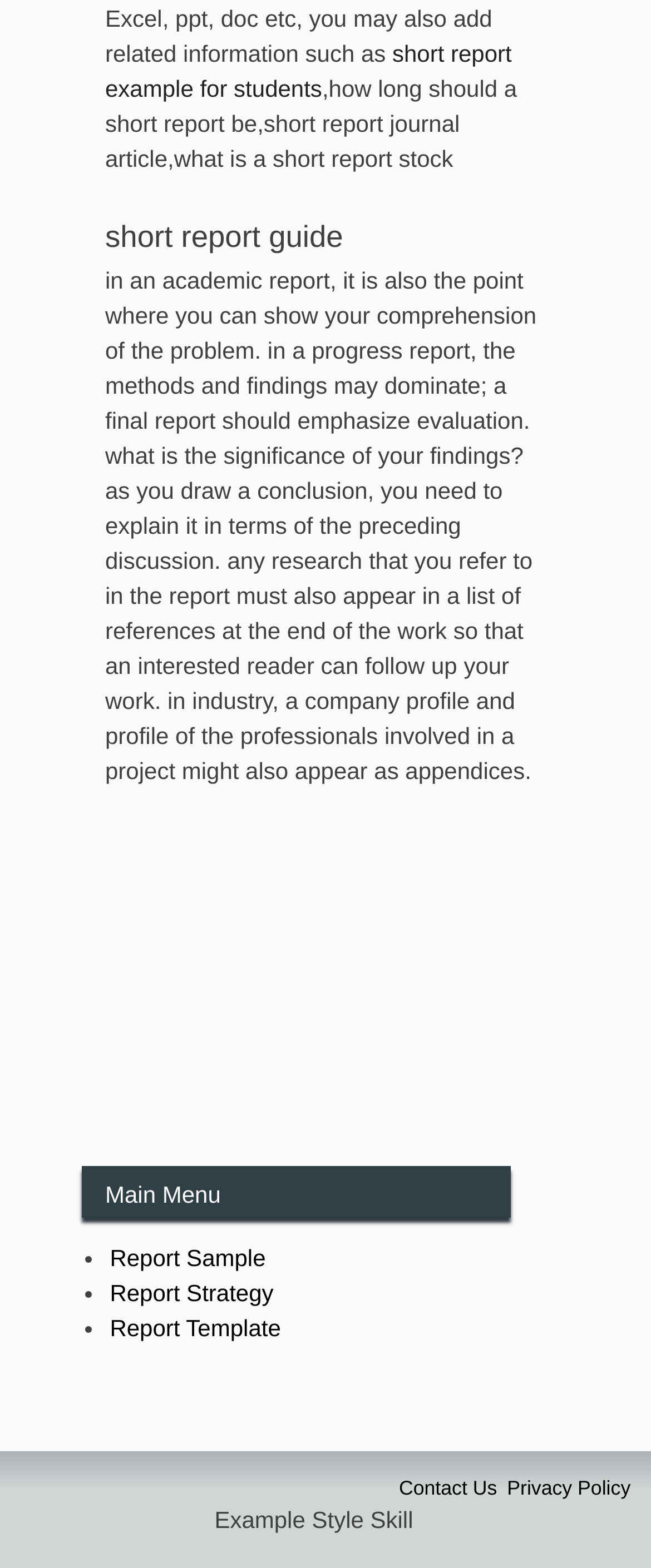What are the main menu options?
Provide an in-depth and detailed answer to the question.

The main menu options are listed as bullet points, including Report Sample, Report Strategy, and Report Template, which are likely related to creating or understanding reports.